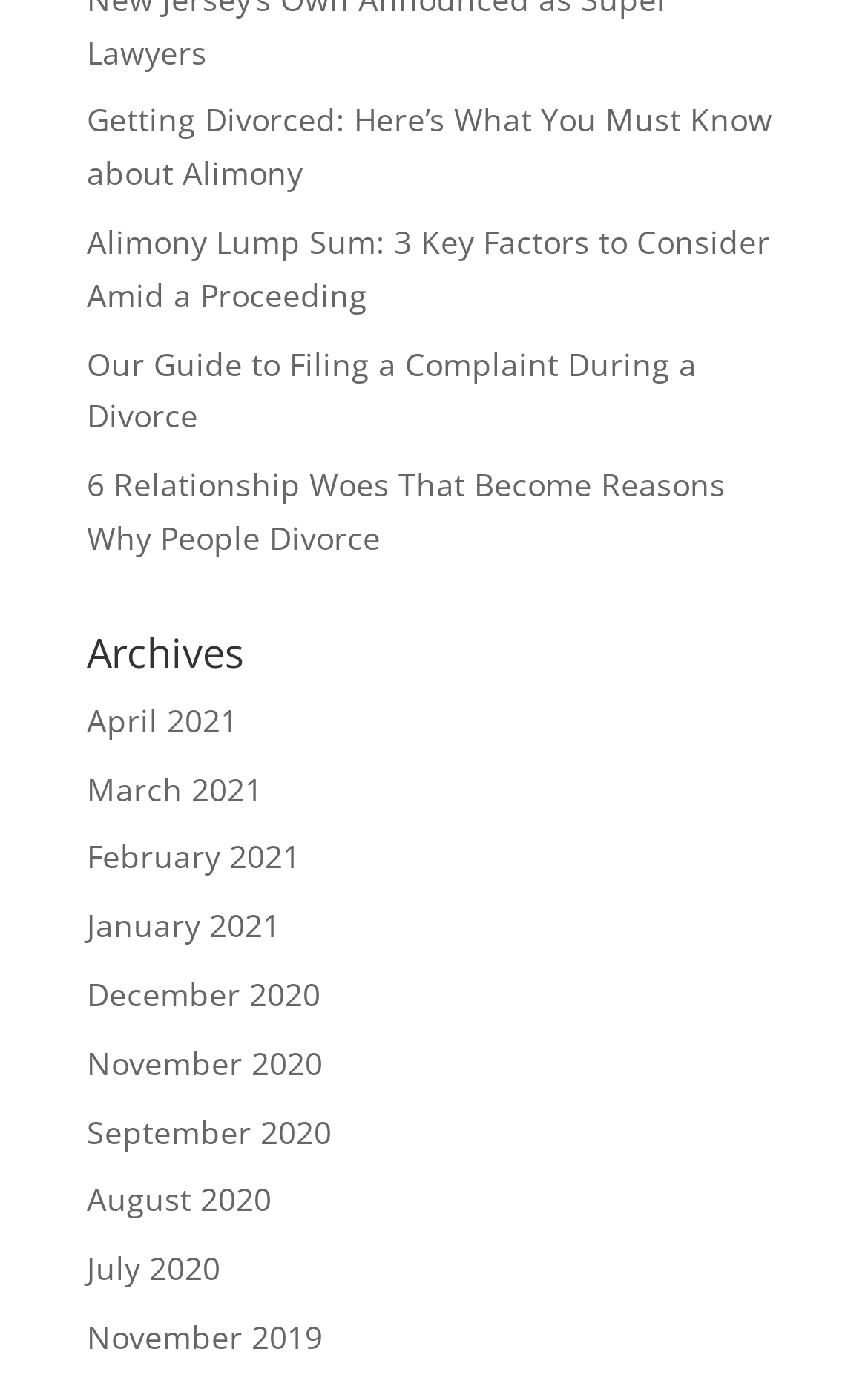Please identify the bounding box coordinates of the region to click in order to complete the task: "Log in". The coordinates must be four float numbers between 0 and 1, specified as [left, top, right, bottom].

None